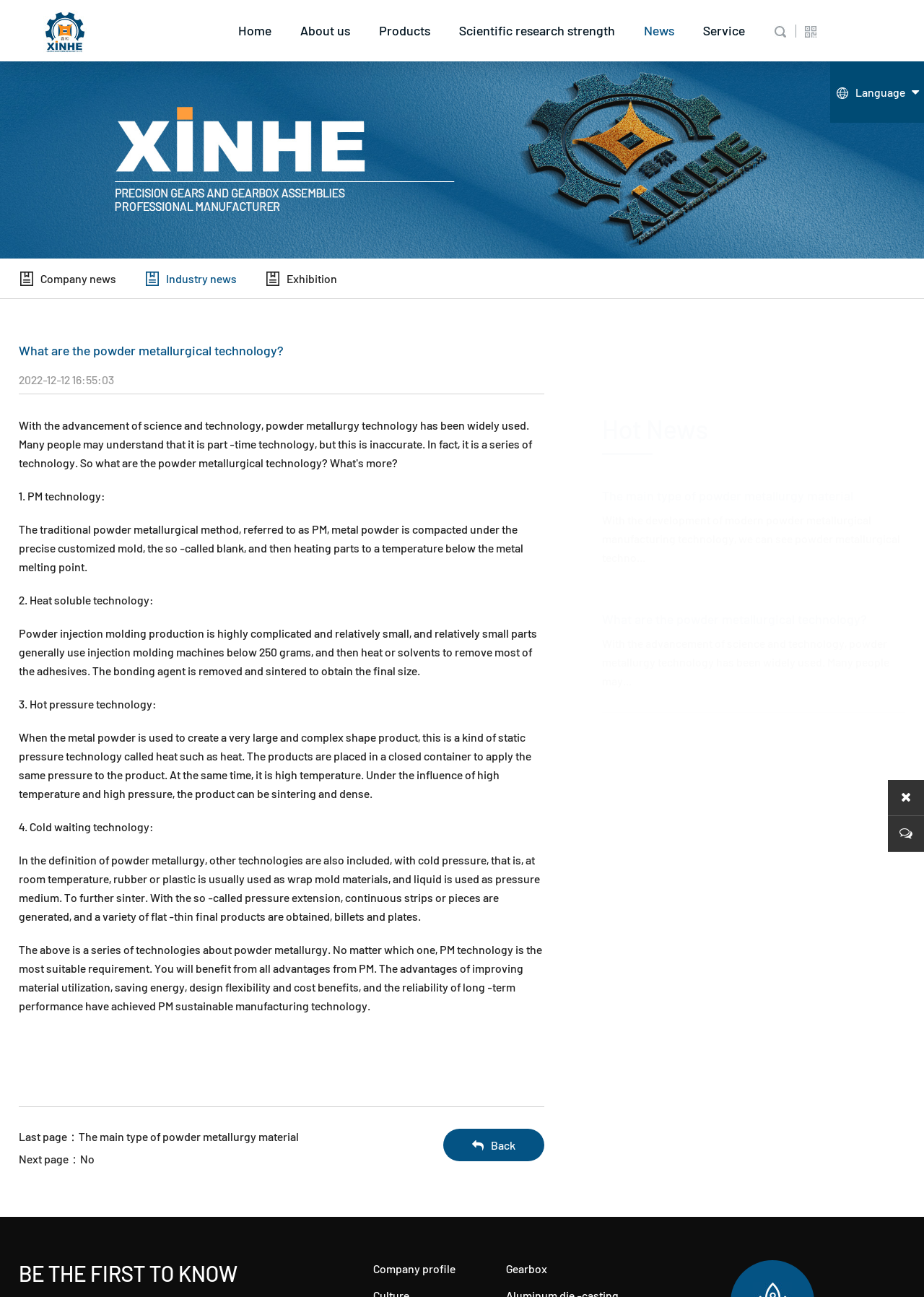Based on the element description Exhibition, identify the bounding box of the UI element in the given webpage screenshot. The coordinates should be in the format (top-left x, top-left y, bottom-right x, bottom-right y) and must be between 0 and 1.

[0.286, 0.2, 0.365, 0.23]